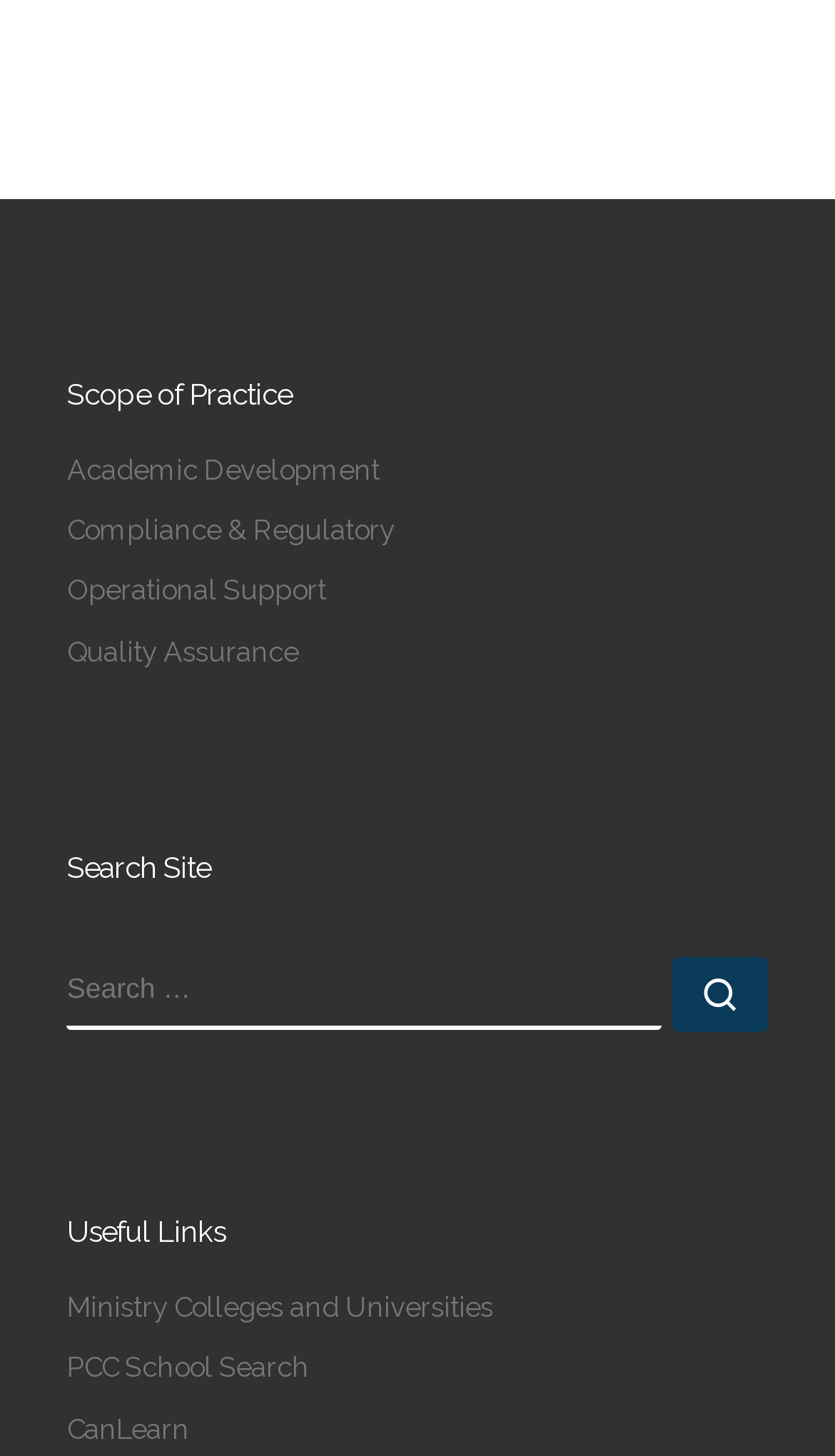Please analyze the image and provide a thorough answer to the question:
How many useful links are provided?

I counted the number of links under the 'Useful Links' heading, which are 'Ministry Colleges and Universities', 'PCC School Search', and 'CanLearn', totaling 3 links.